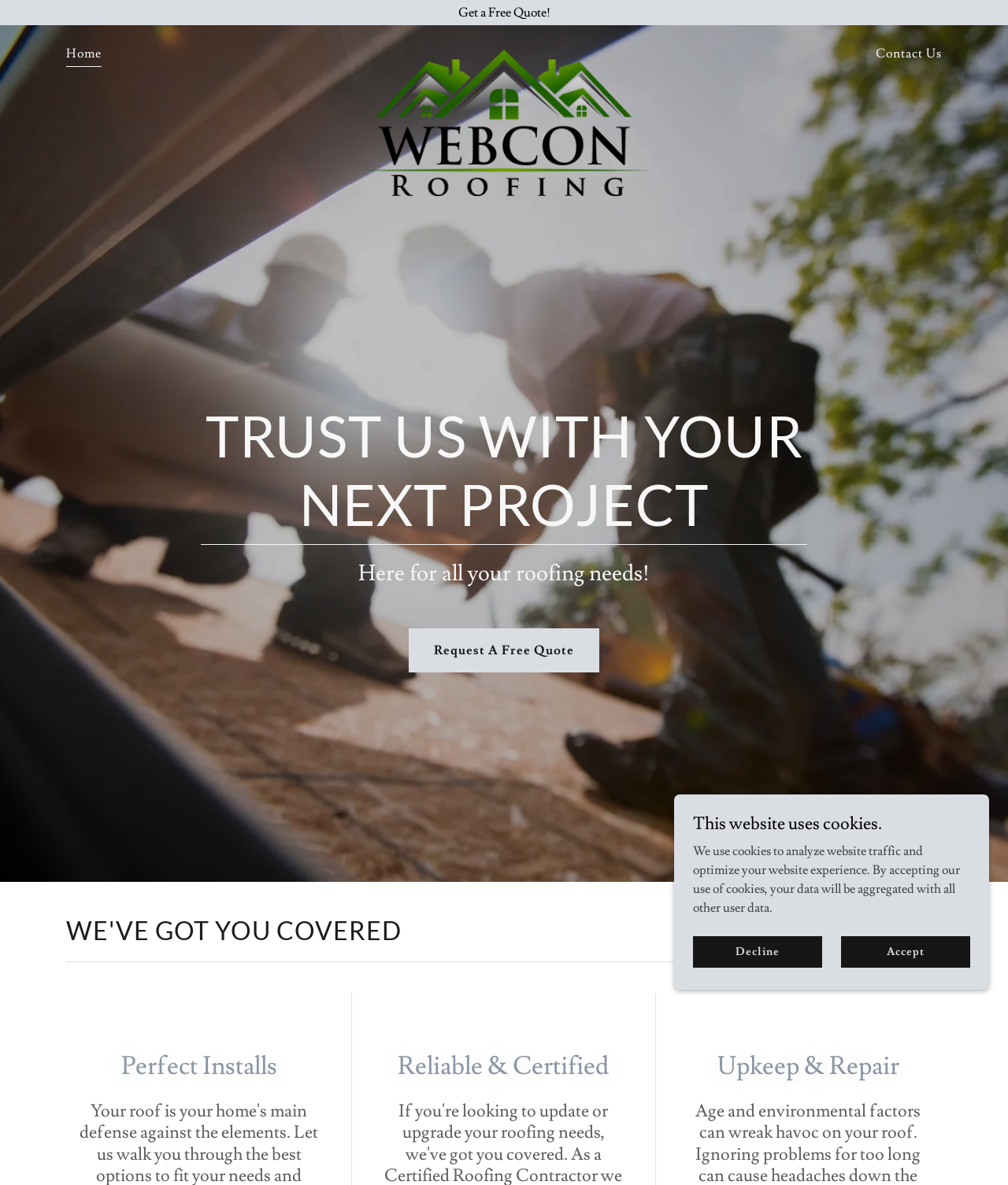Provide a one-word or short-phrase response to the question:
What is the company name?

WEBCON Roofing